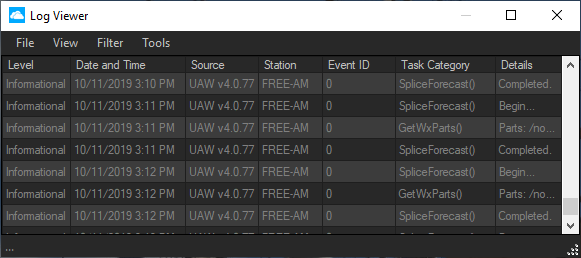What is the purpose of the vertical scroll bar?
Based on the image, answer the question with as much detail as possible.

The vertical scroll bar is located on the right side of the Log Viewer interface, allowing users to navigate through the numerous log entries. This feature is crucial for monitoring the software's operations and tracking the tasks performed by the application.